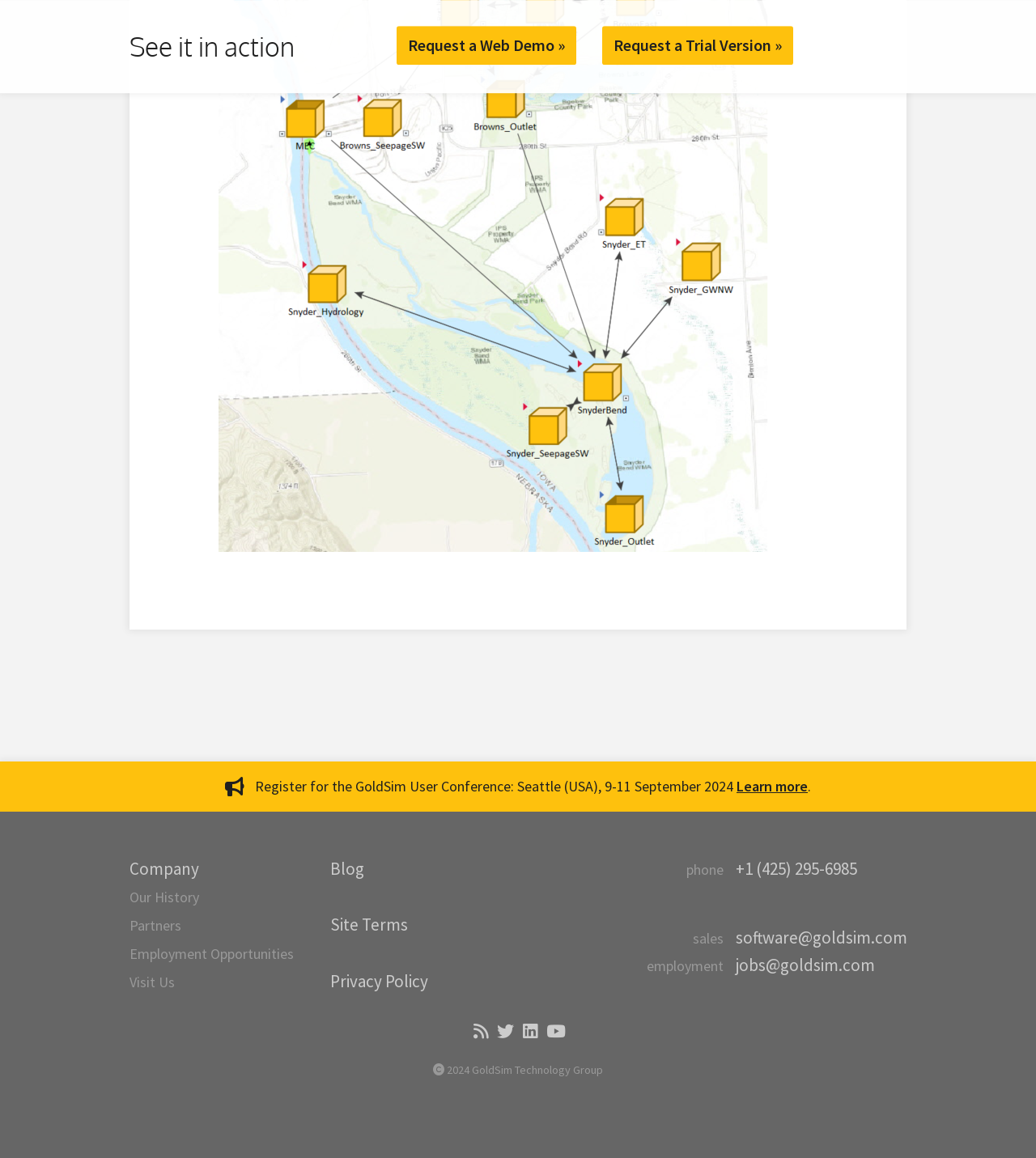Locate the bounding box coordinates of the UI element described by: "aria-label="Twitter"". Provide the coordinates as four float numbers between 0 and 1, formatted as [left, top, right, bottom].

[0.475, 0.883, 0.497, 0.899]